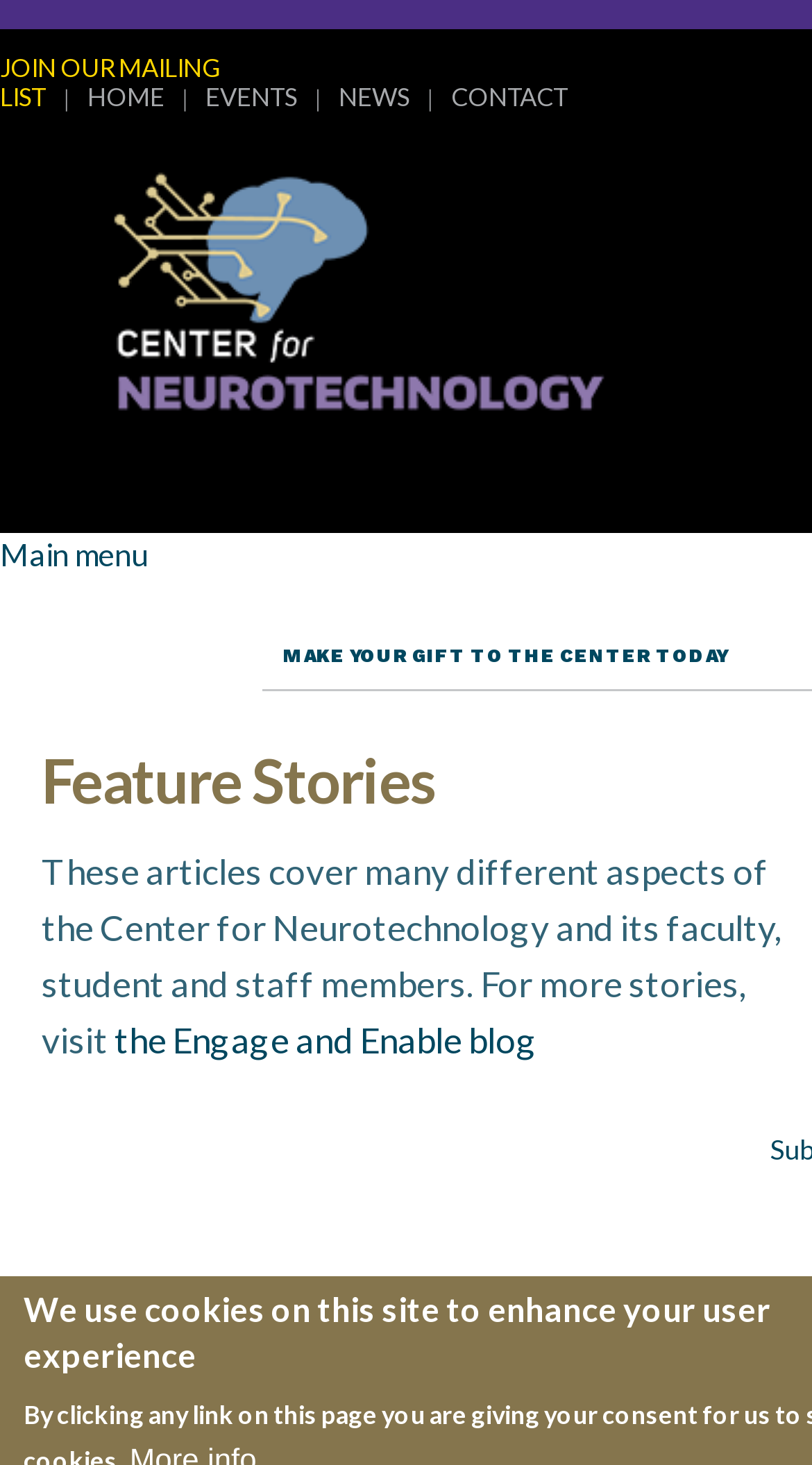Please find the bounding box coordinates for the clickable element needed to perform this instruction: "go to home page".

[0.107, 0.055, 0.202, 0.077]